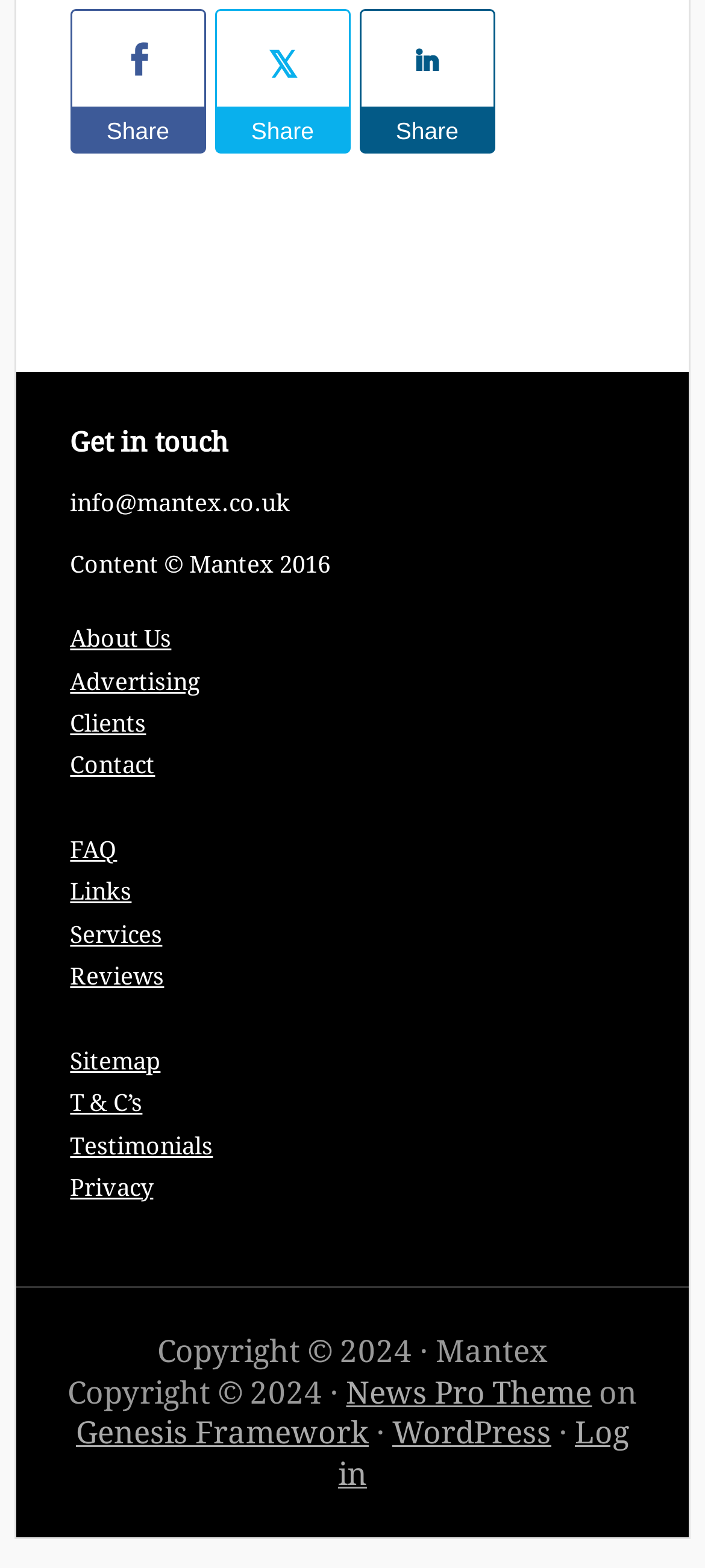Can you provide the bounding box coordinates for the element that should be clicked to implement the instruction: "Contact us"?

[0.099, 0.479, 0.22, 0.497]